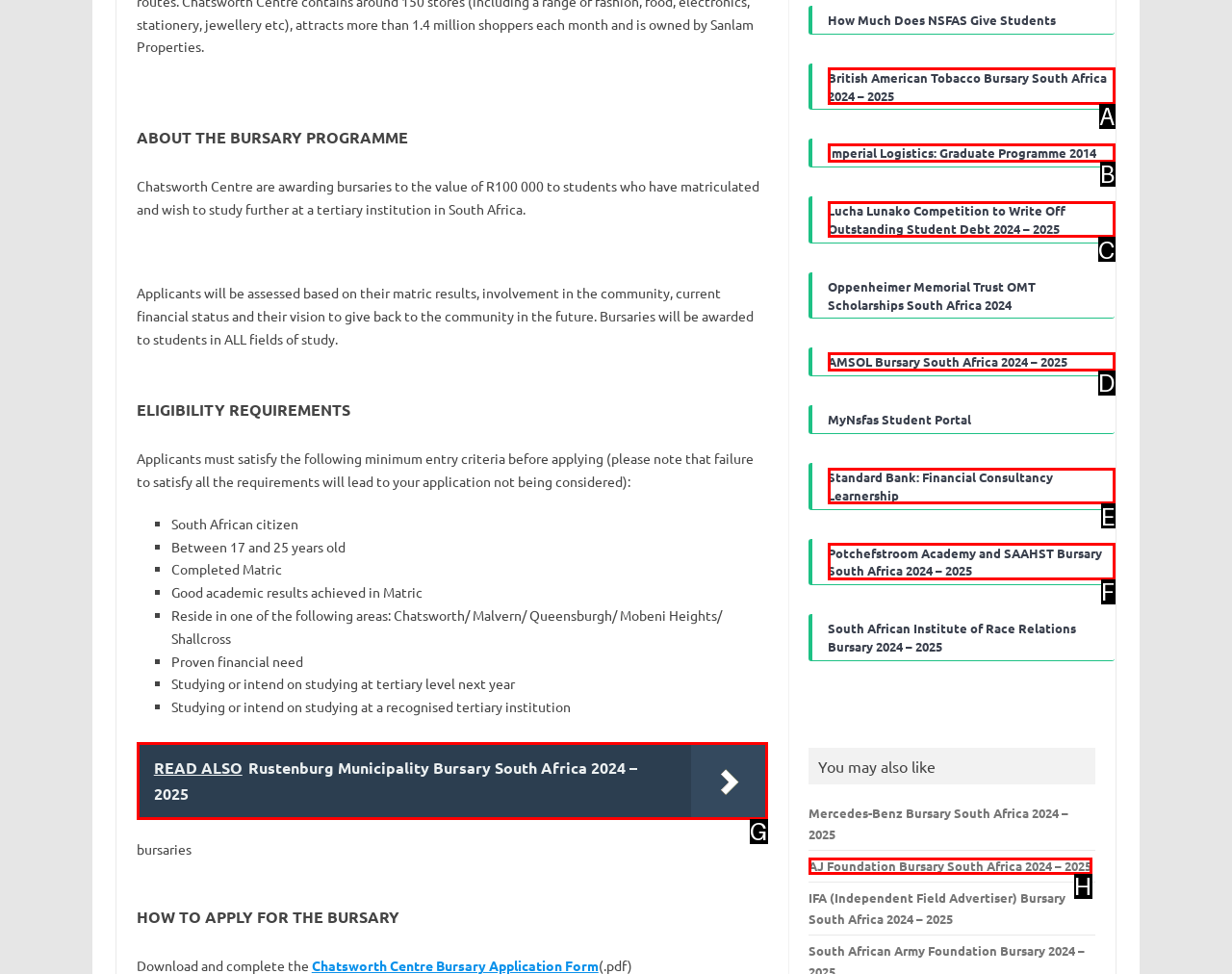Given the task: Read about the Rustenburg Municipality Bursary, point out the letter of the appropriate UI element from the marked options in the screenshot.

G